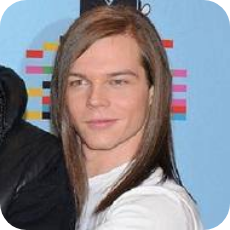Capture every detail in the image and describe it fully.

The image features a young man with long, straight hair, styled to frame his face. He is wearing a white shirt and stands against a colorful backdrop, which suggests an event or a promotional appearance. This individual is identified as Georg Listing, a bassist known for his work in the band Tokio Hotel. The photo captures him in a casual pose, contributing to a friendly and approachable aura. His expressive features and relaxed demeanor reflect the youthful energy often associated with the music industry and public appearances by artists.